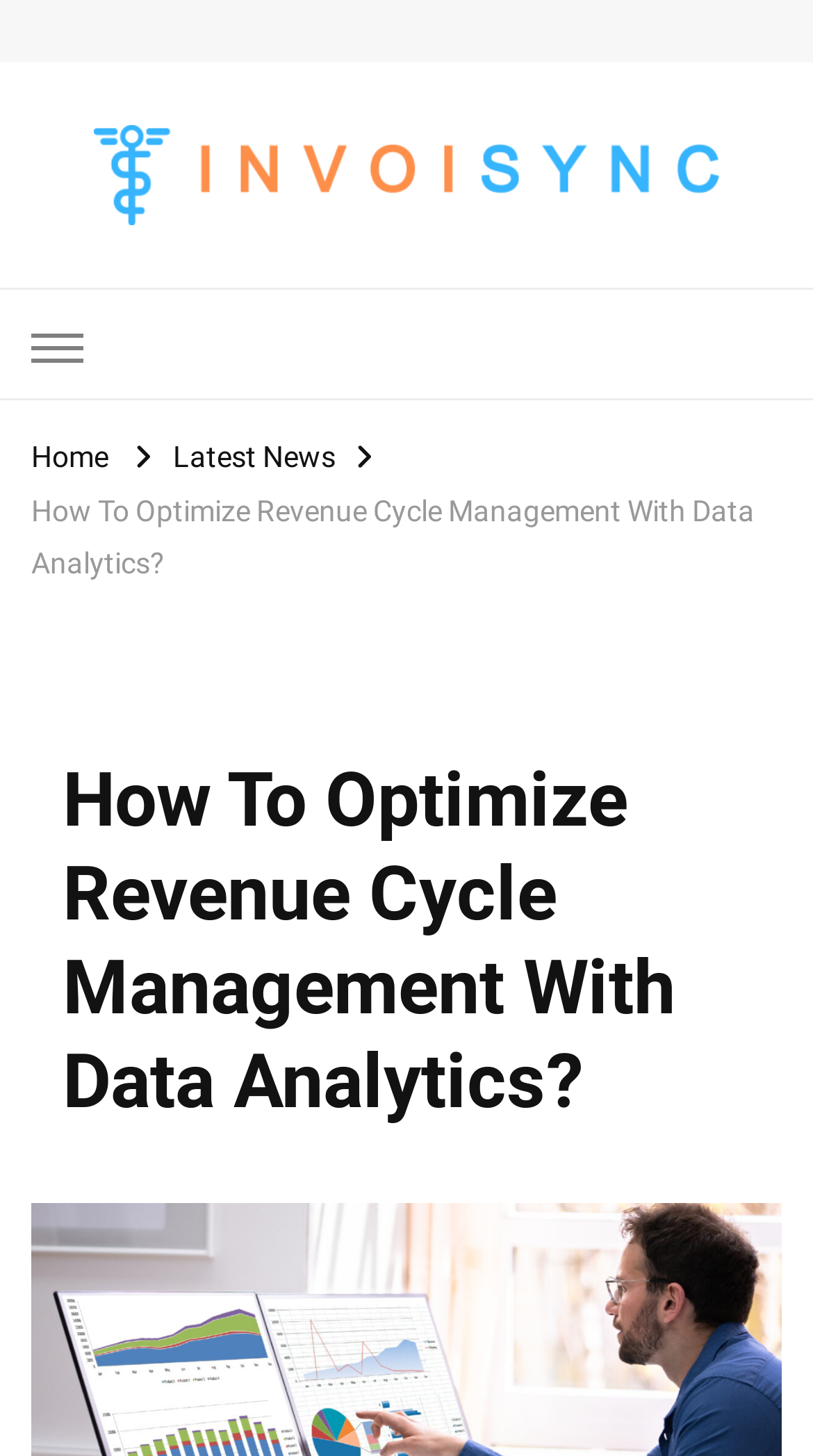Provide a one-word or short-phrase response to the question:
How many links are in the top navigation bar?

3